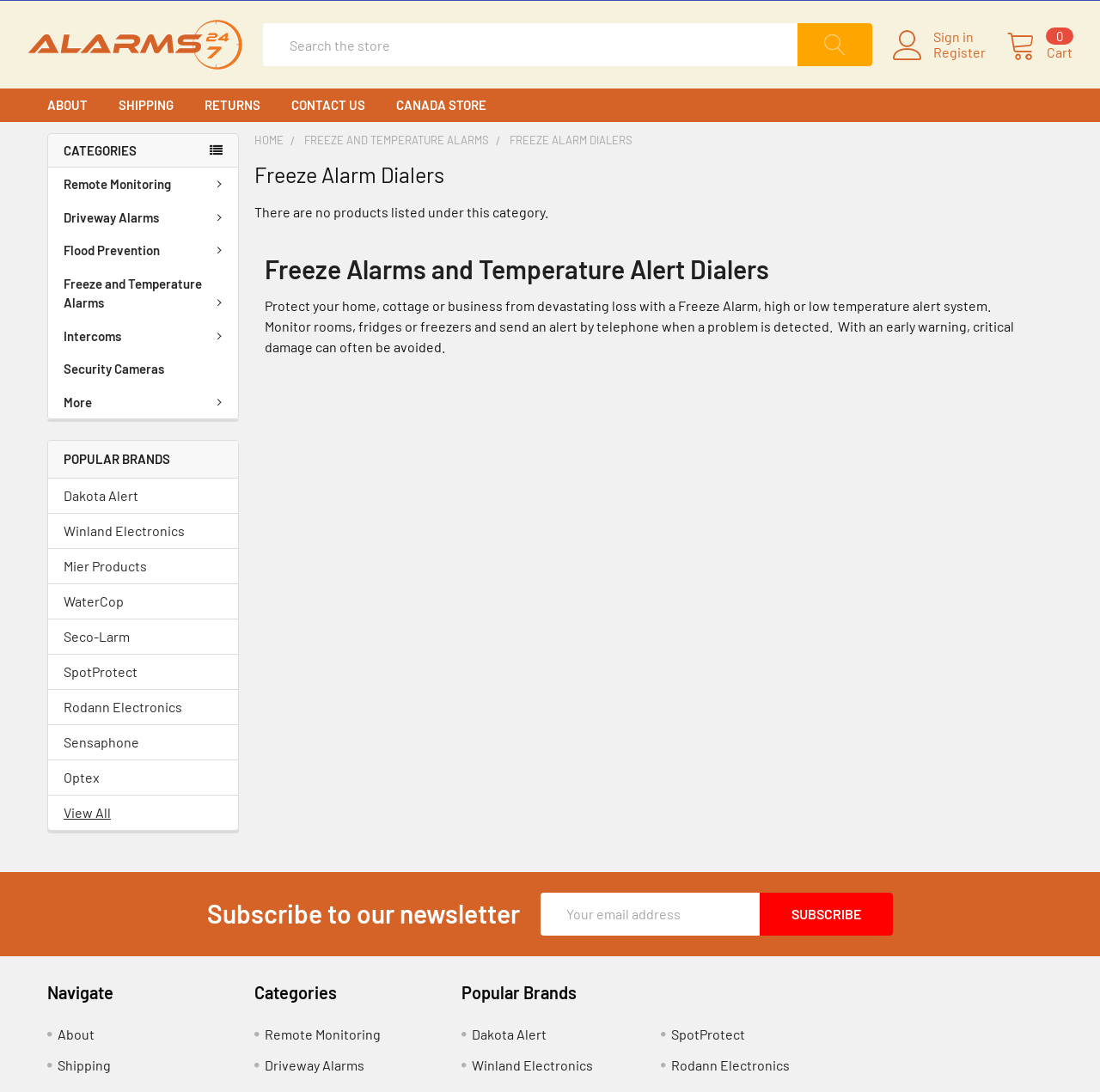Give a one-word or short phrase answer to this question: 
What is the name of the company that owns this website?

Alarms247